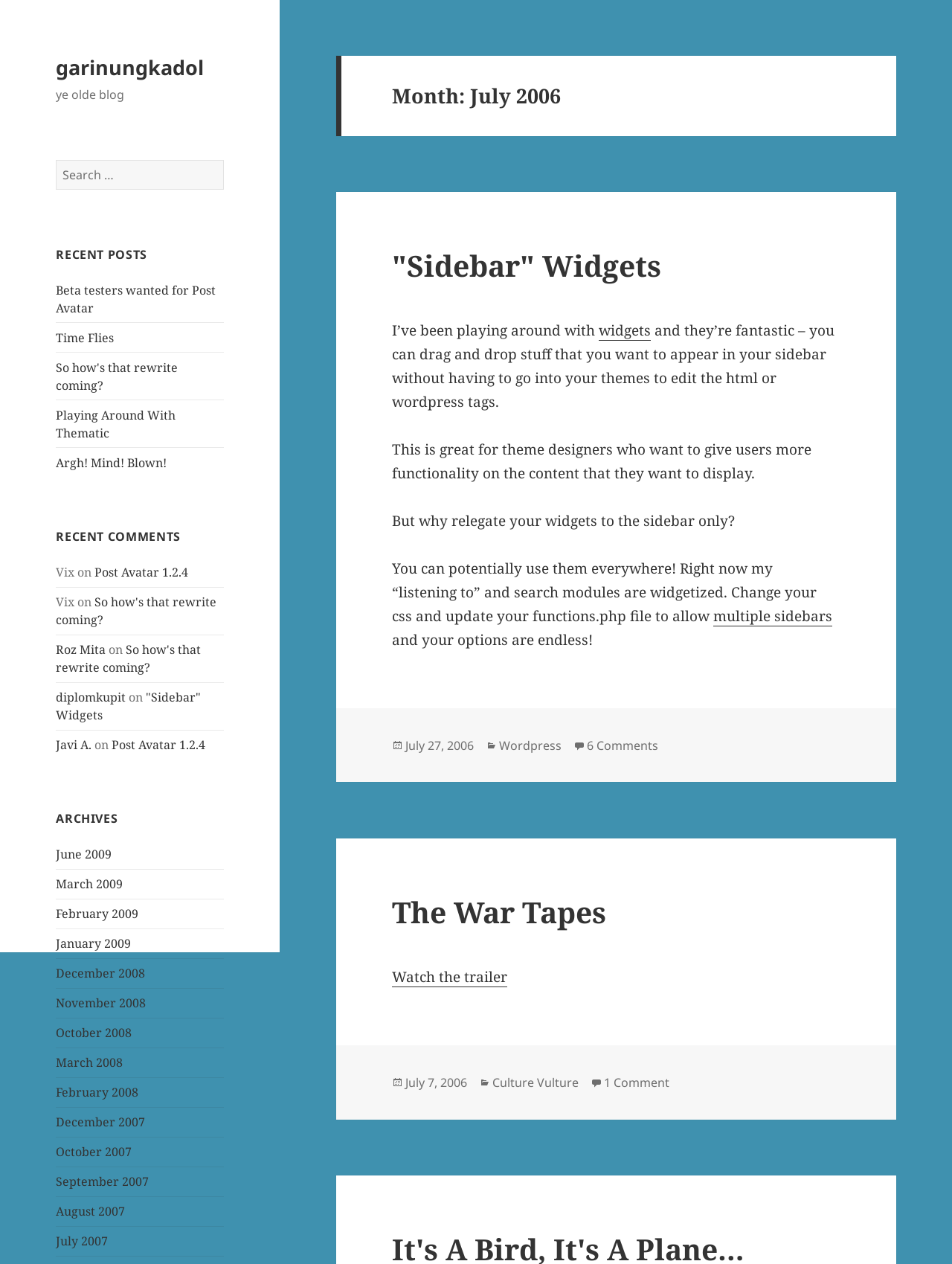Pinpoint the bounding box coordinates of the element to be clicked to execute the instruction: "Read the post The War Tapes".

[0.412, 0.707, 0.882, 0.736]